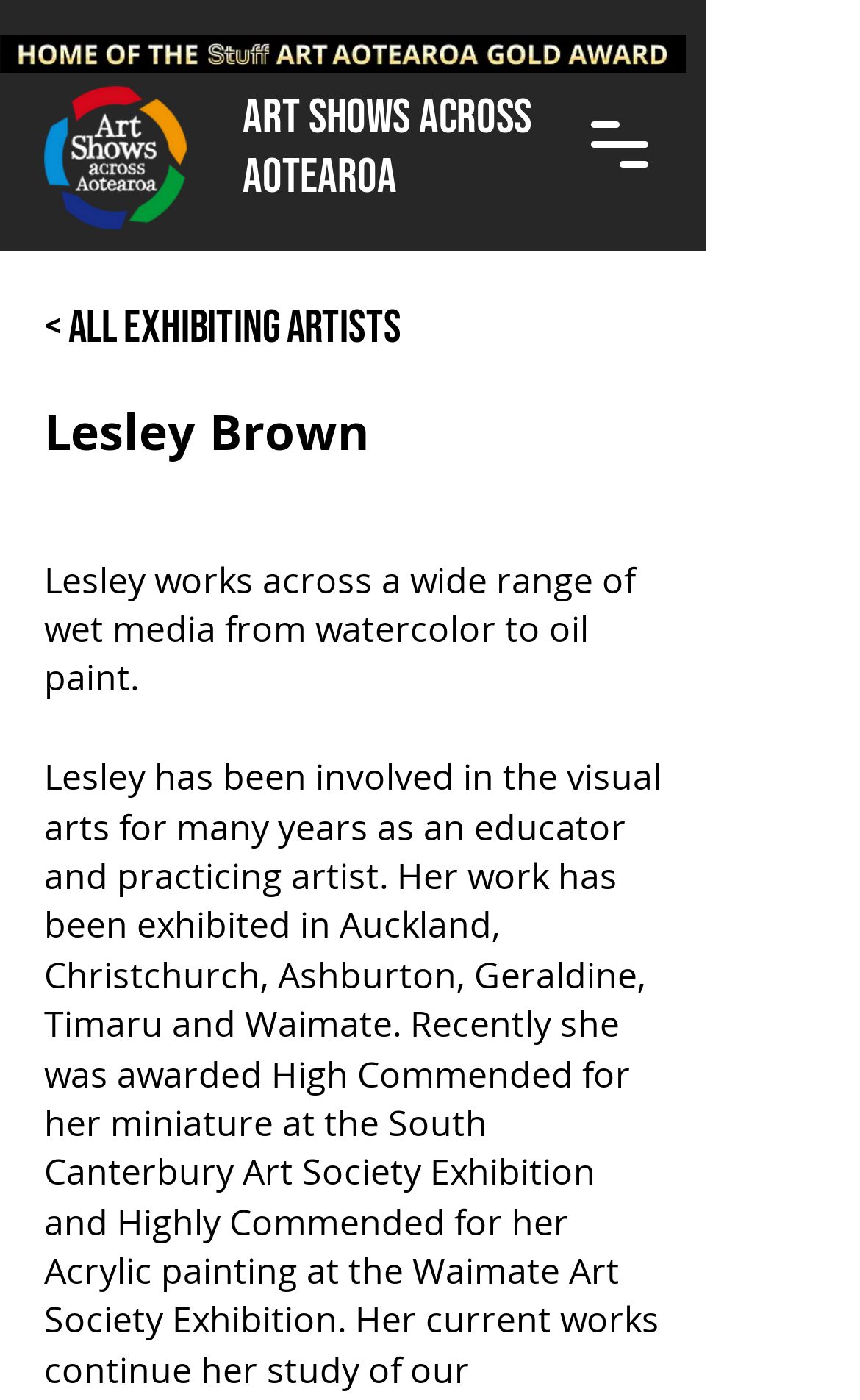What is the name of the organization associated with the logo?
Using the image, answer in one word or phrase.

Art Shows Across Aoteoroa